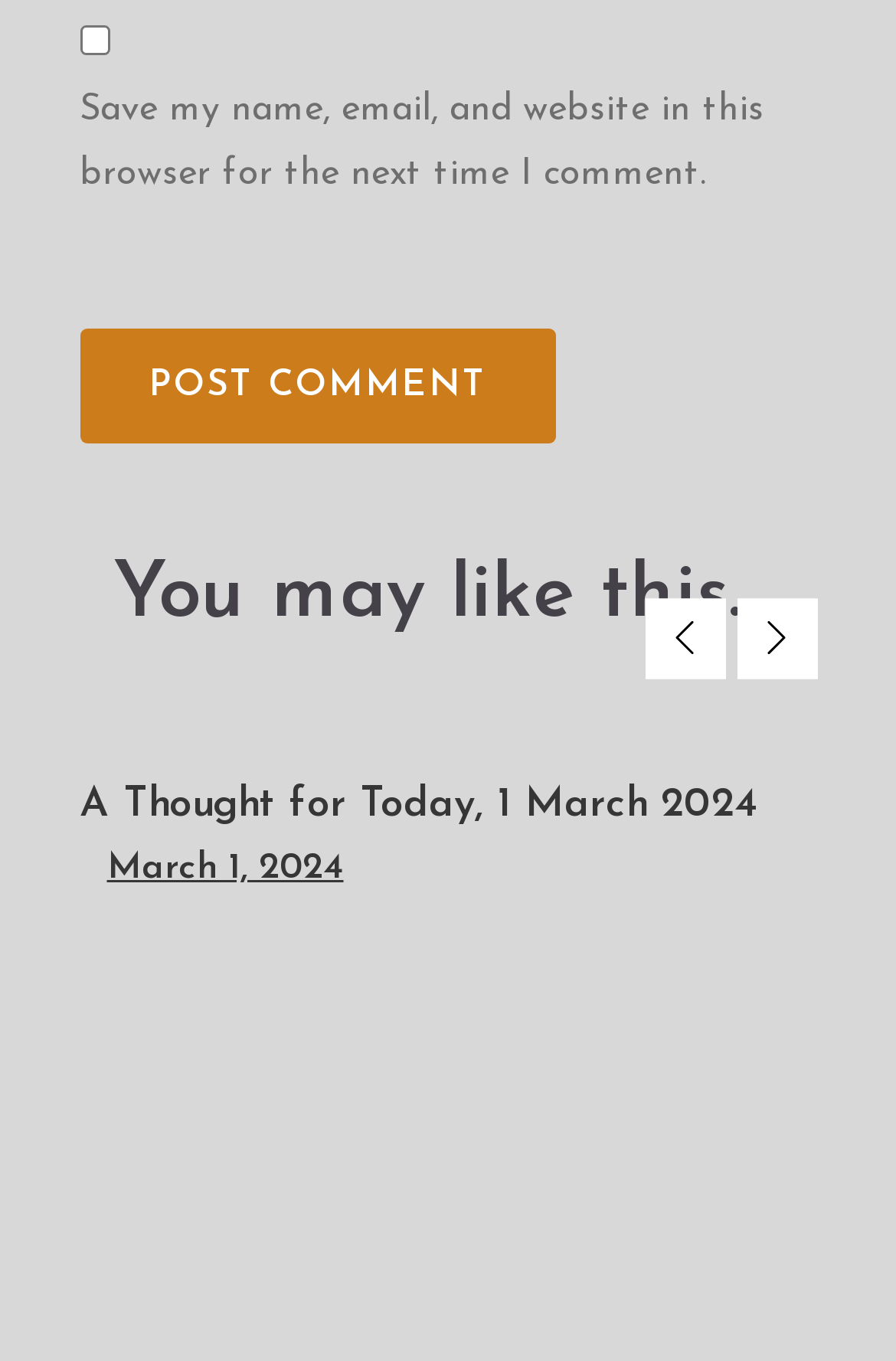Pinpoint the bounding box coordinates of the area that should be clicked to complete the following instruction: "Go to the previous page". The coordinates must be given as four float numbers between 0 and 1, i.e., [left, top, right, bottom].

[0.719, 0.44, 0.809, 0.499]